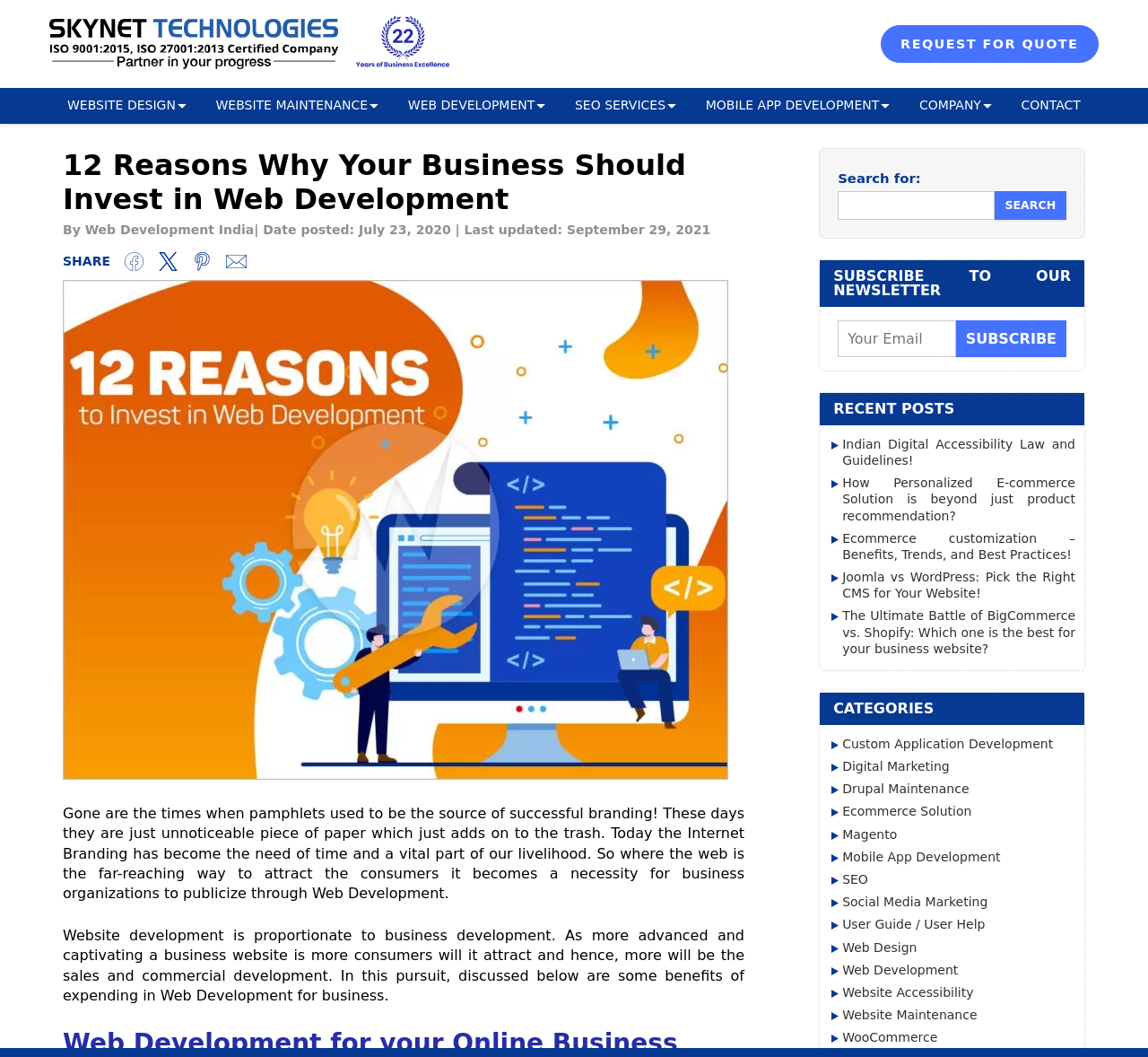What is the purpose of the search bar?
Relying on the image, give a concise answer in one word or a brief phrase.

To search the website